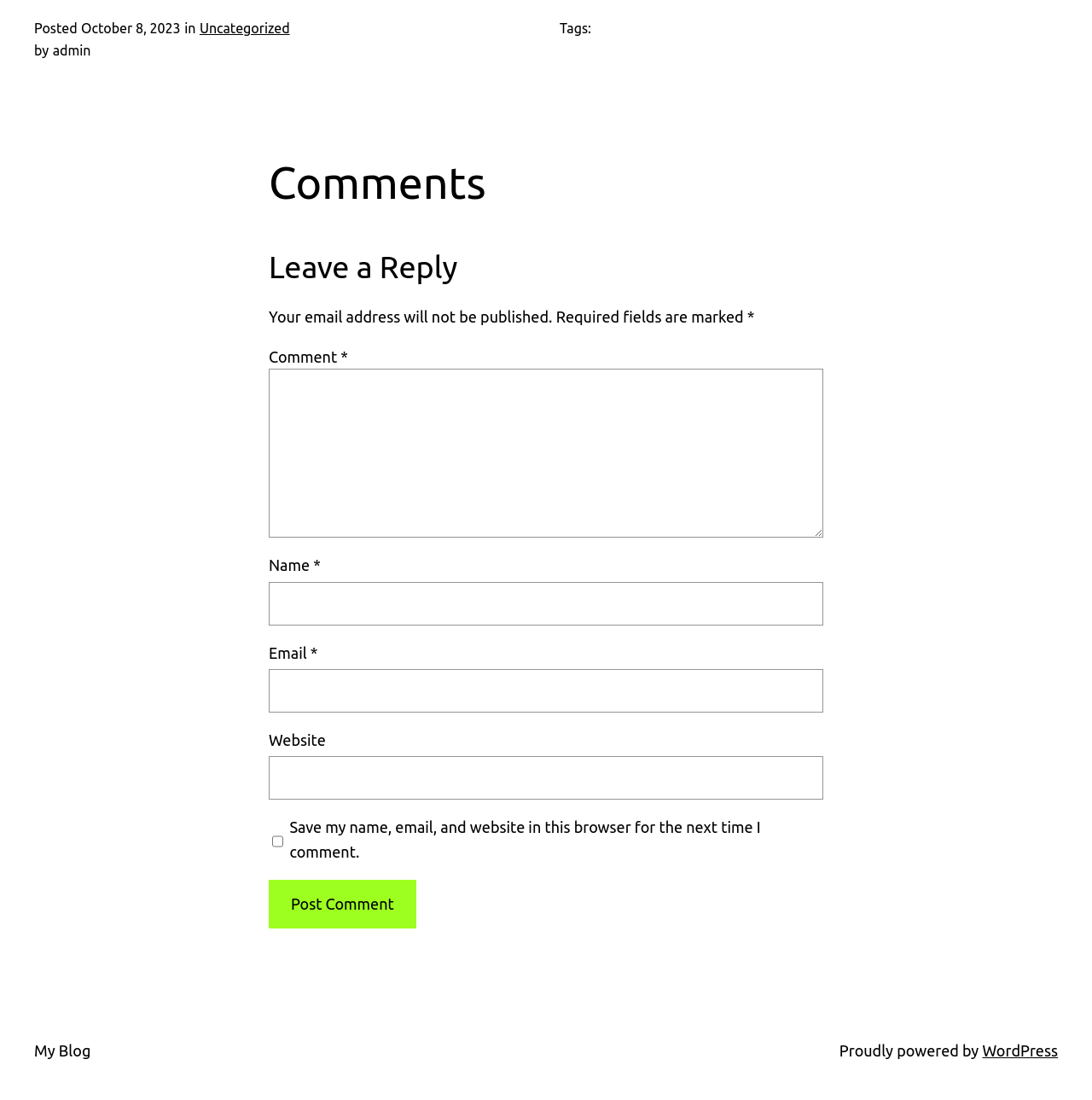What is the name of the website's content management system?
Based on the image, respond with a single word or phrase.

WordPress